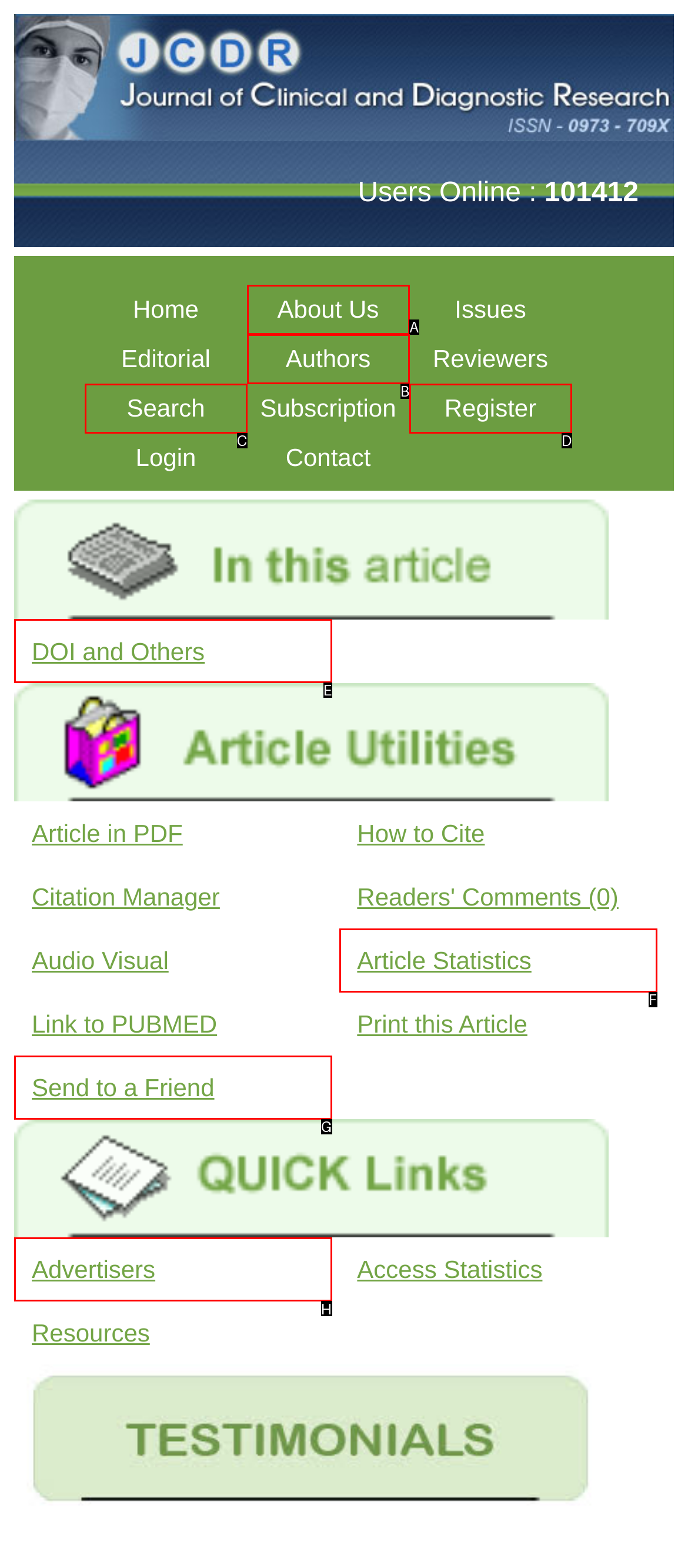Match the element description to one of the options: DOI and Others
Respond with the corresponding option's letter.

E